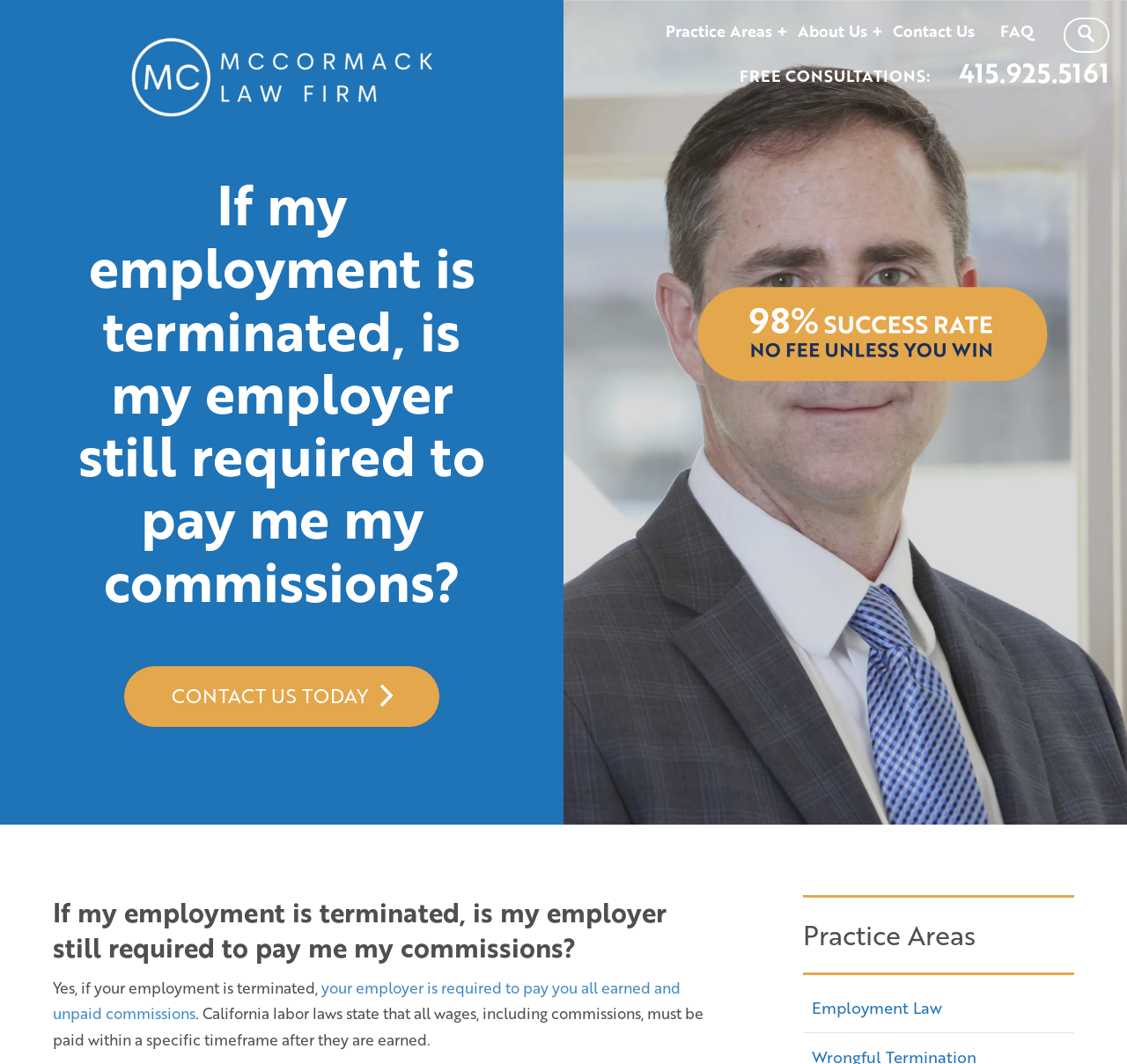Locate and generate the text content of the webpage's heading.

If my employment is terminated, is my employer still required to pay me my commissions?